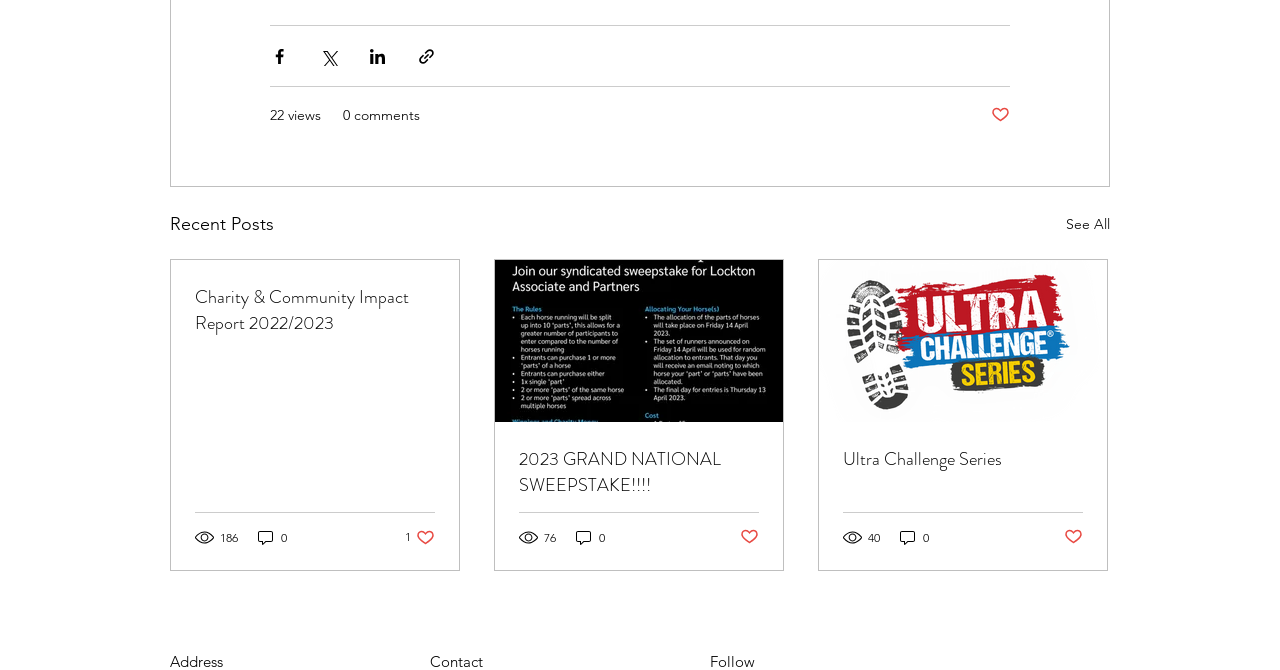What is the purpose of the buttons at the top?
Based on the image, provide a one-word or brief-phrase response.

Share posts